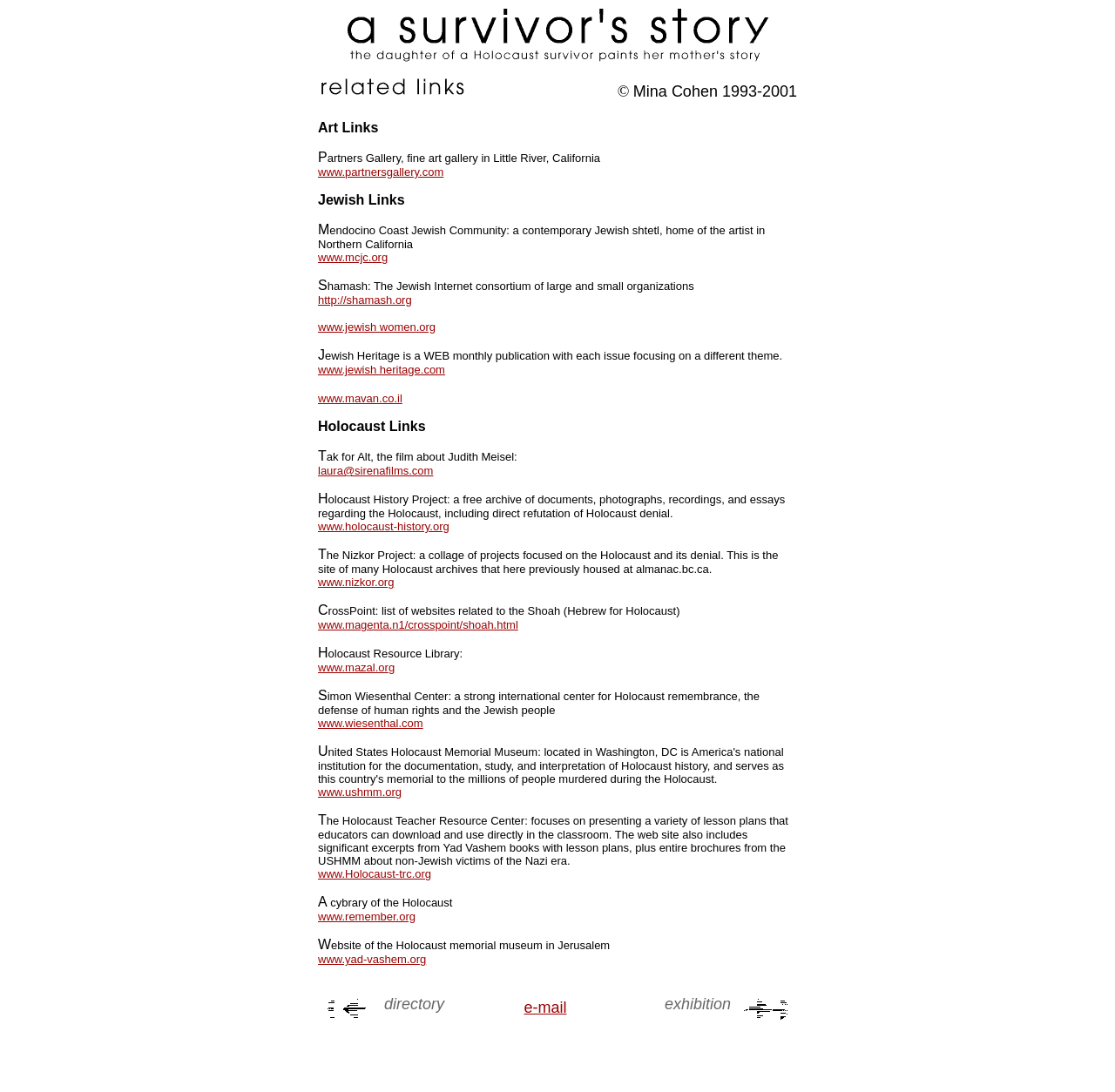Please give the bounding box coordinates of the area that should be clicked to fulfill the following instruction: "explore Holocaust History Project". The coordinates should be in the format of four float numbers from 0 to 1, i.e., [left, top, right, bottom].

[0.285, 0.476, 0.403, 0.488]